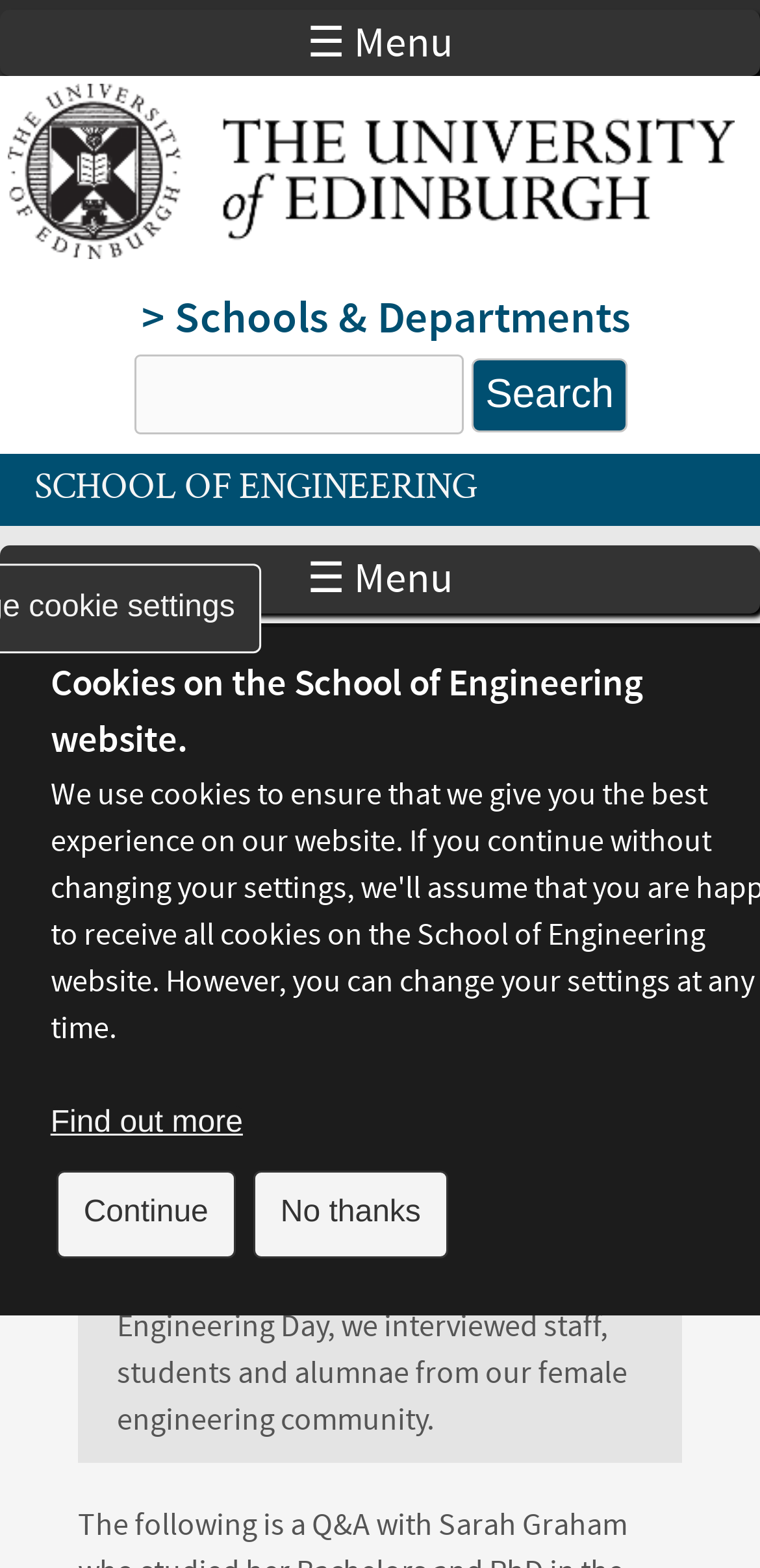Identify the bounding box coordinates of the clickable region necessary to fulfill the following instruction: "Search for something". The bounding box coordinates should be four float numbers between 0 and 1, i.e., [left, top, right, bottom].

[0.176, 0.226, 0.61, 0.277]